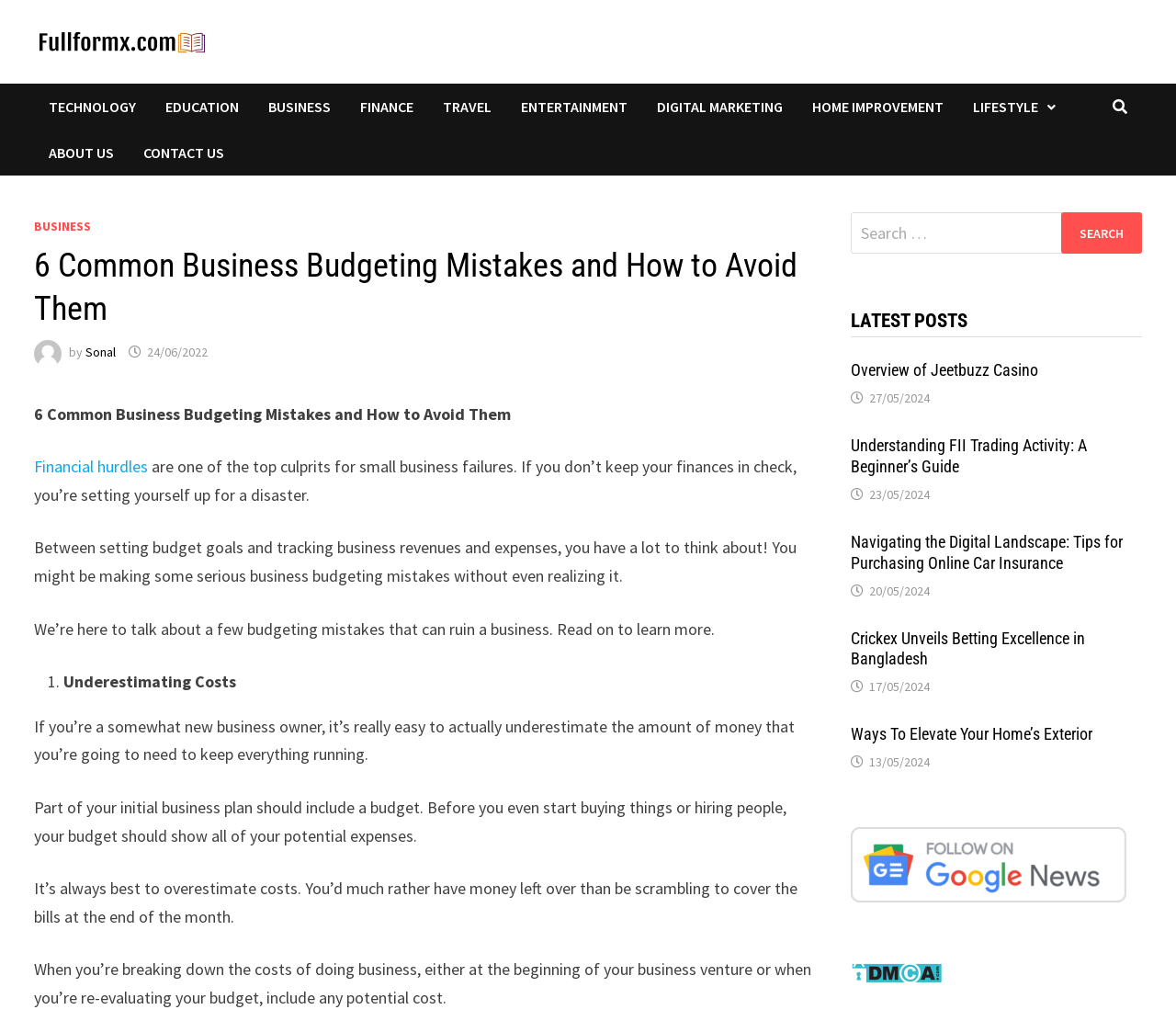Determine the heading of the webpage and extract its text content.

6 Common Business Budgeting Mistakes and How to Avoid Them